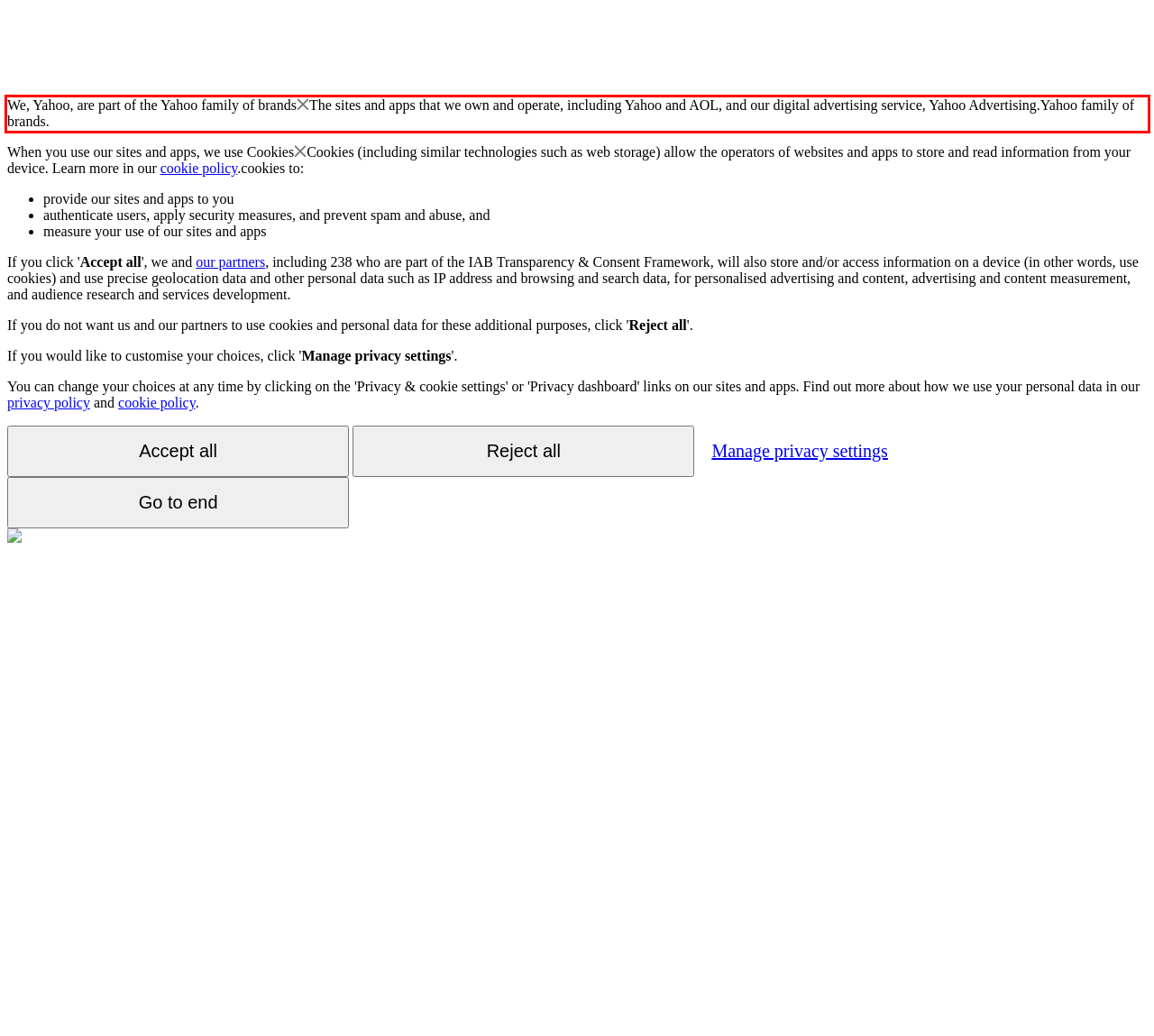You are provided with a screenshot of a webpage containing a red bounding box. Please extract the text enclosed by this red bounding box.

We, Yahoo, are part of the Yahoo family of brandsThe sites and apps that we own and operate, including Yahoo and AOL, and our digital advertising service, Yahoo Advertising.Yahoo family of brands.